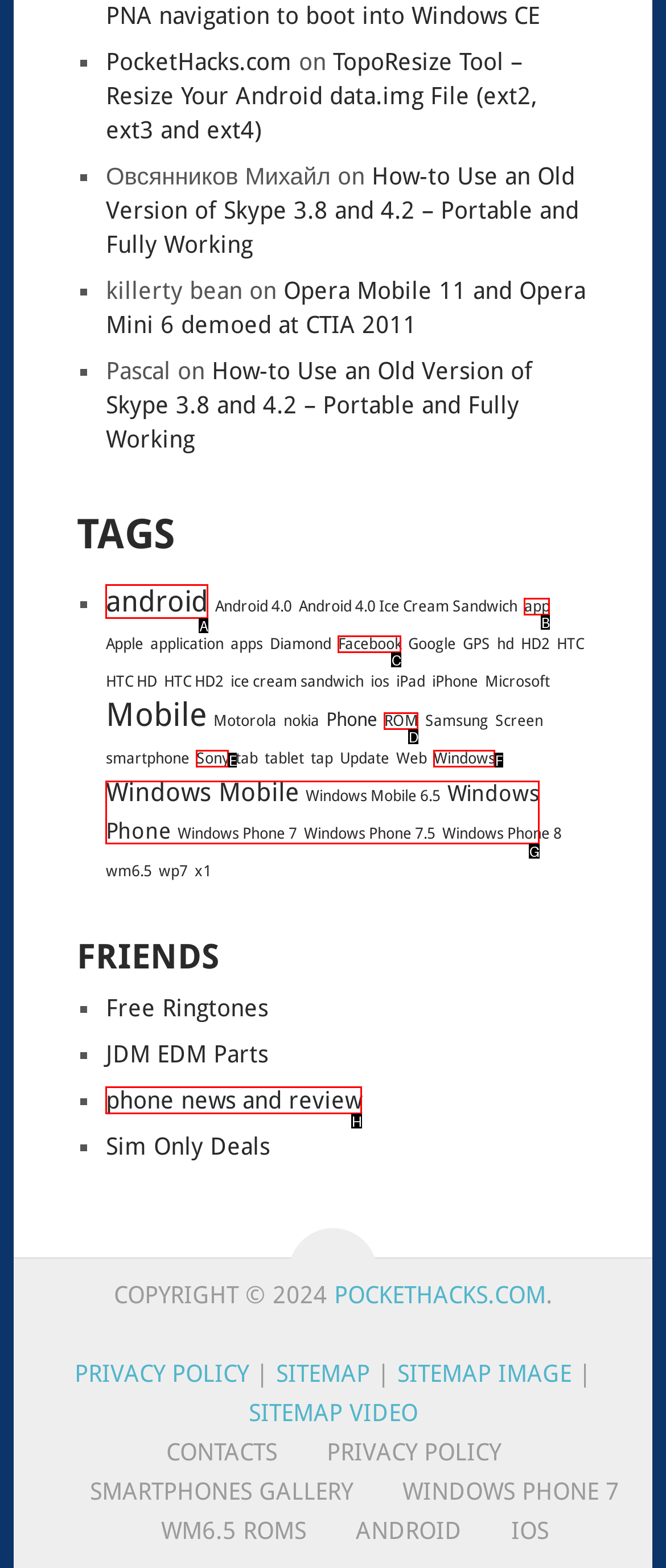Pick the option that corresponds to: Windows Phone
Provide the letter of the correct choice.

G